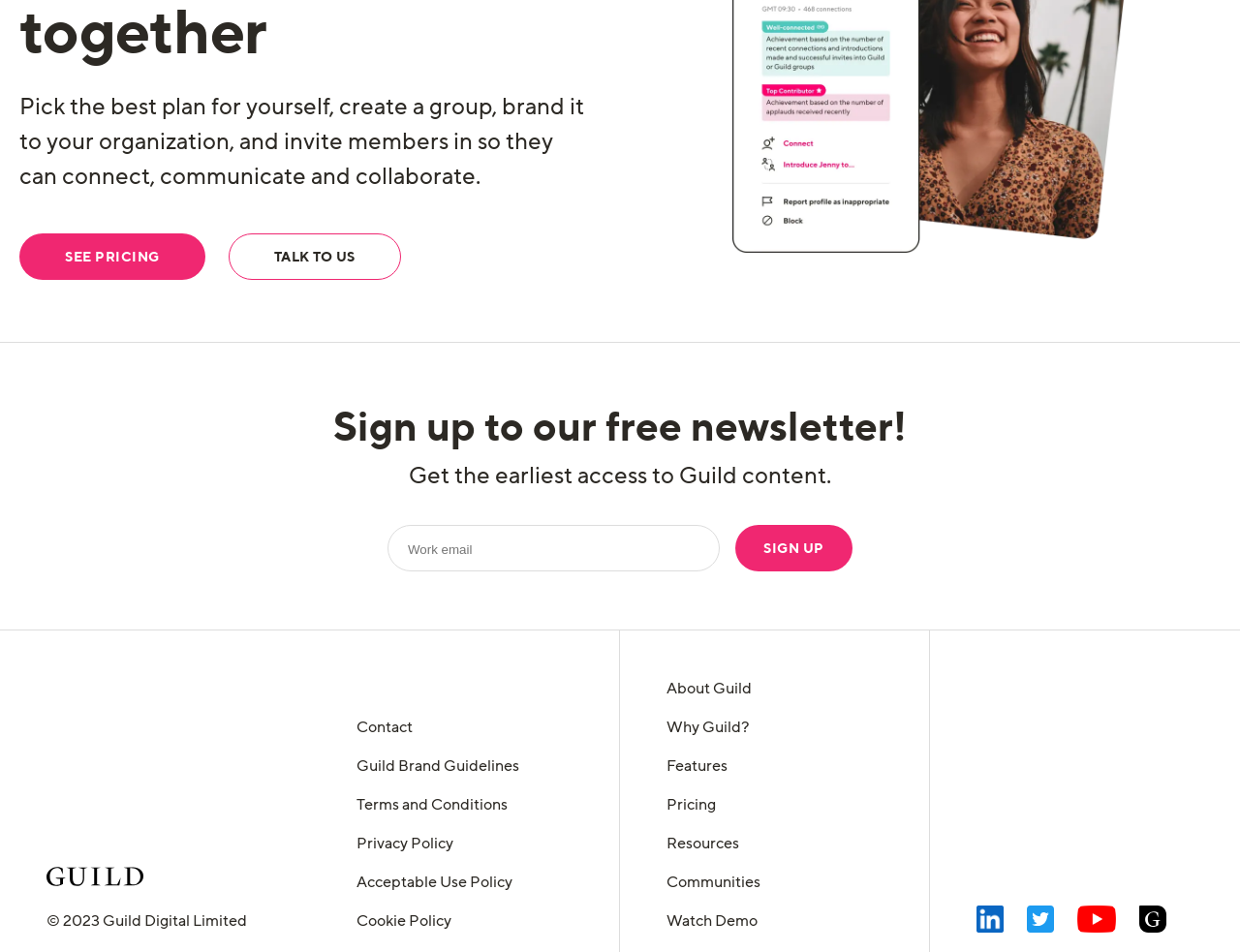What is the copyright year mentioned at the bottom of the page?
Provide a one-word or short-phrase answer based on the image.

2023